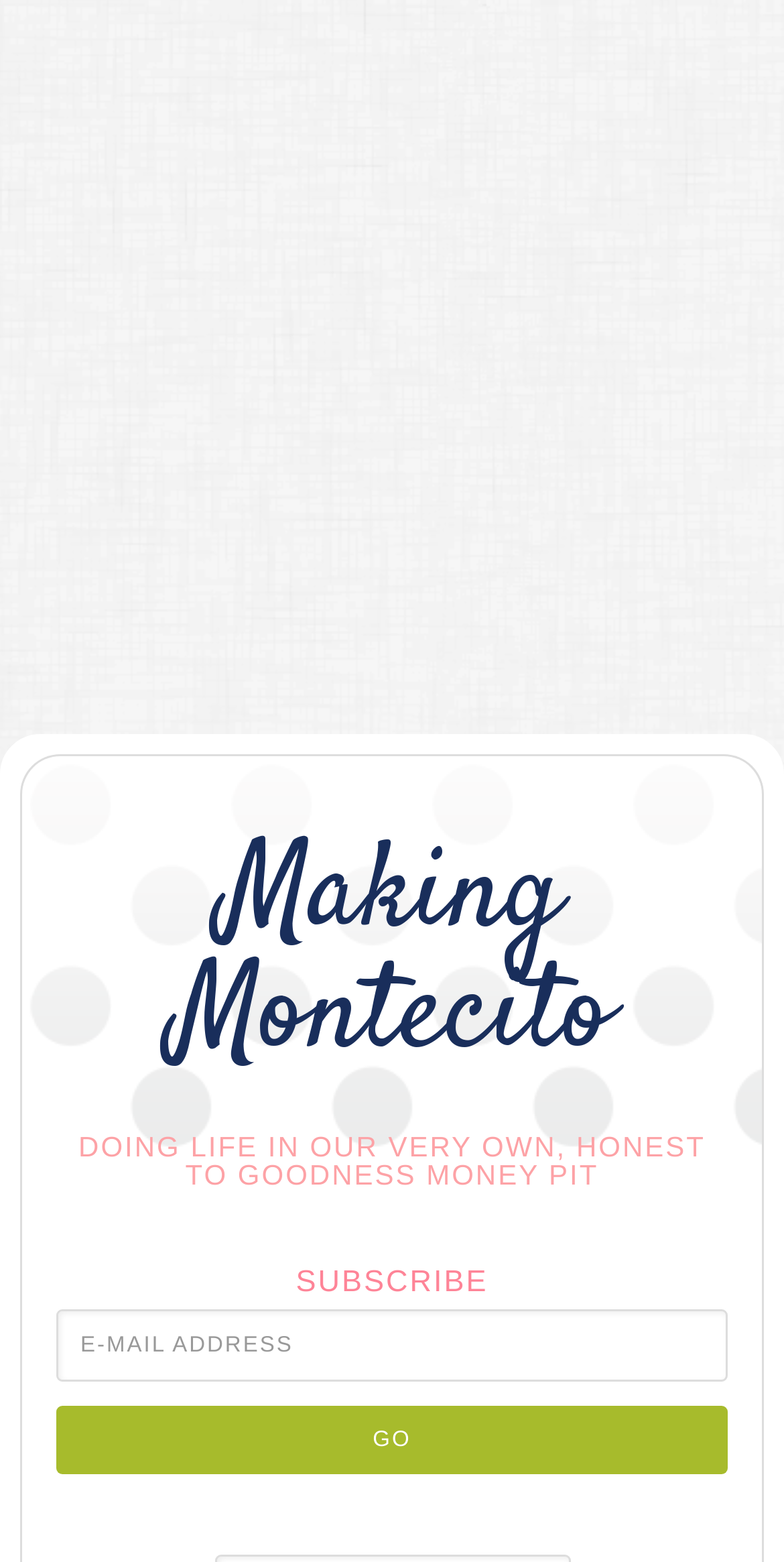What is the name of the website?
Identify the answer in the screenshot and reply with a single word or phrase.

Making Montecito